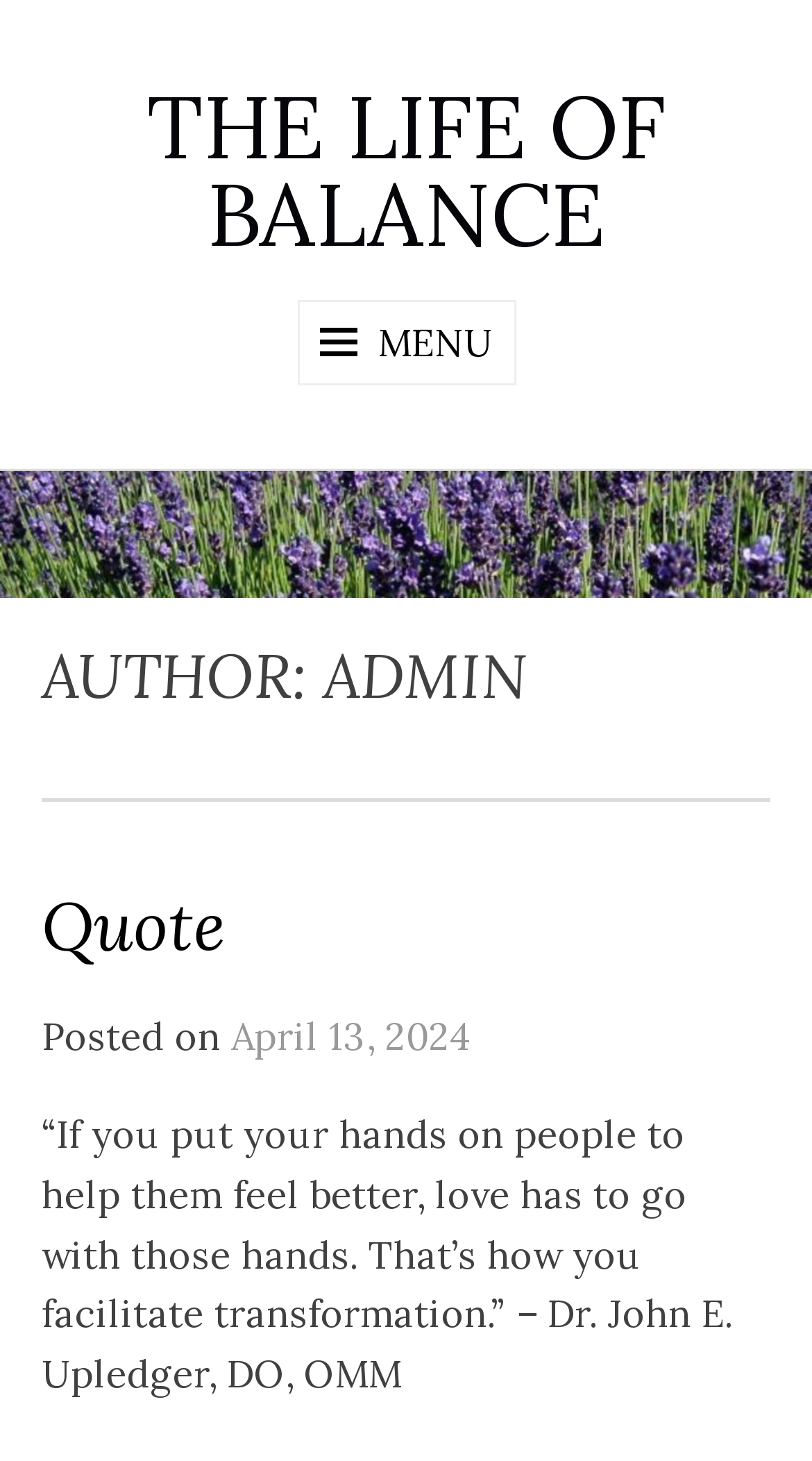Respond to the following question with a brief word or phrase:
How many sections are there in the header?

3